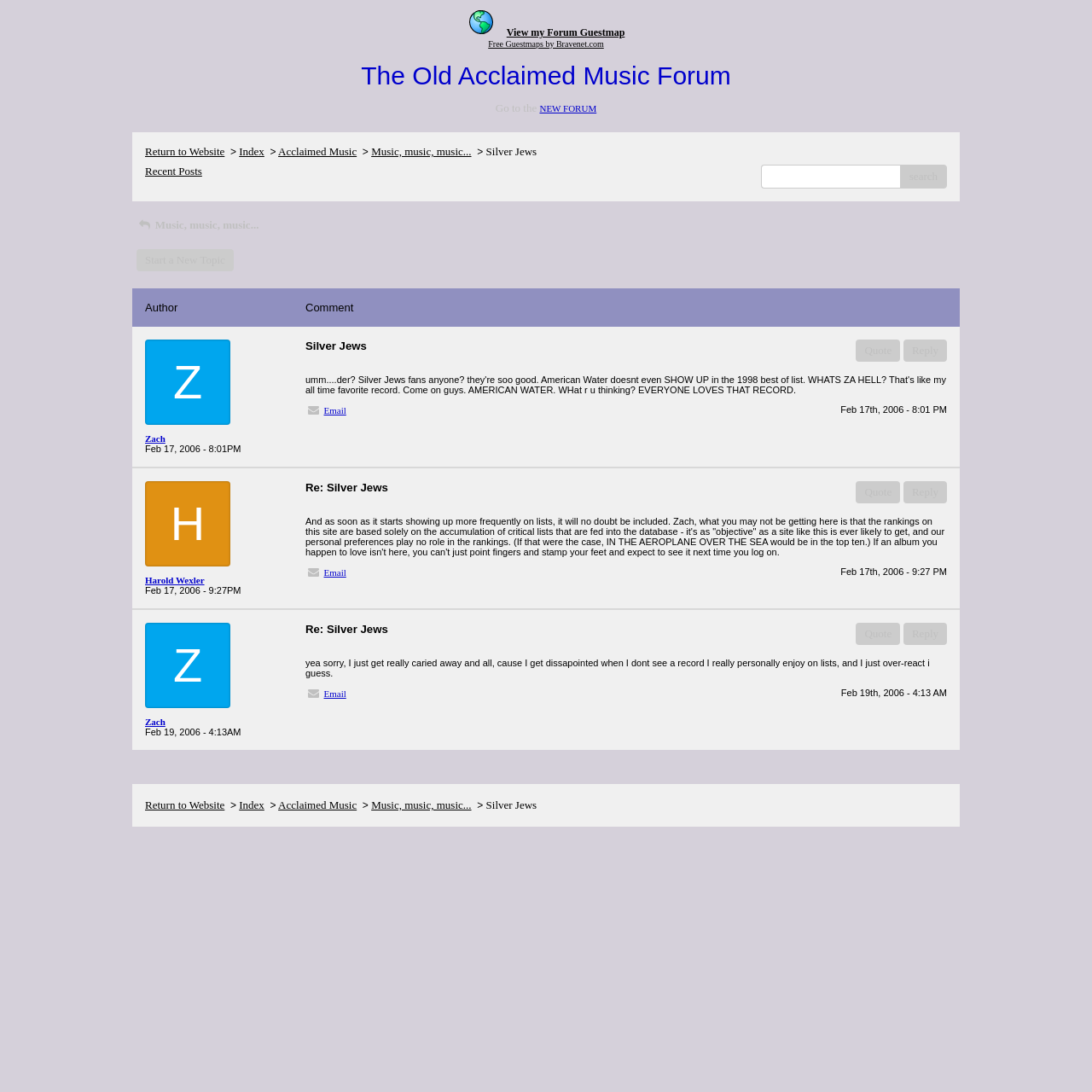Determine the bounding box coordinates of the section to be clicked to follow the instruction: "Search for a topic". The coordinates should be given as four float numbers between 0 and 1, formatted as [left, top, right, bottom].

[0.697, 0.151, 0.859, 0.173]